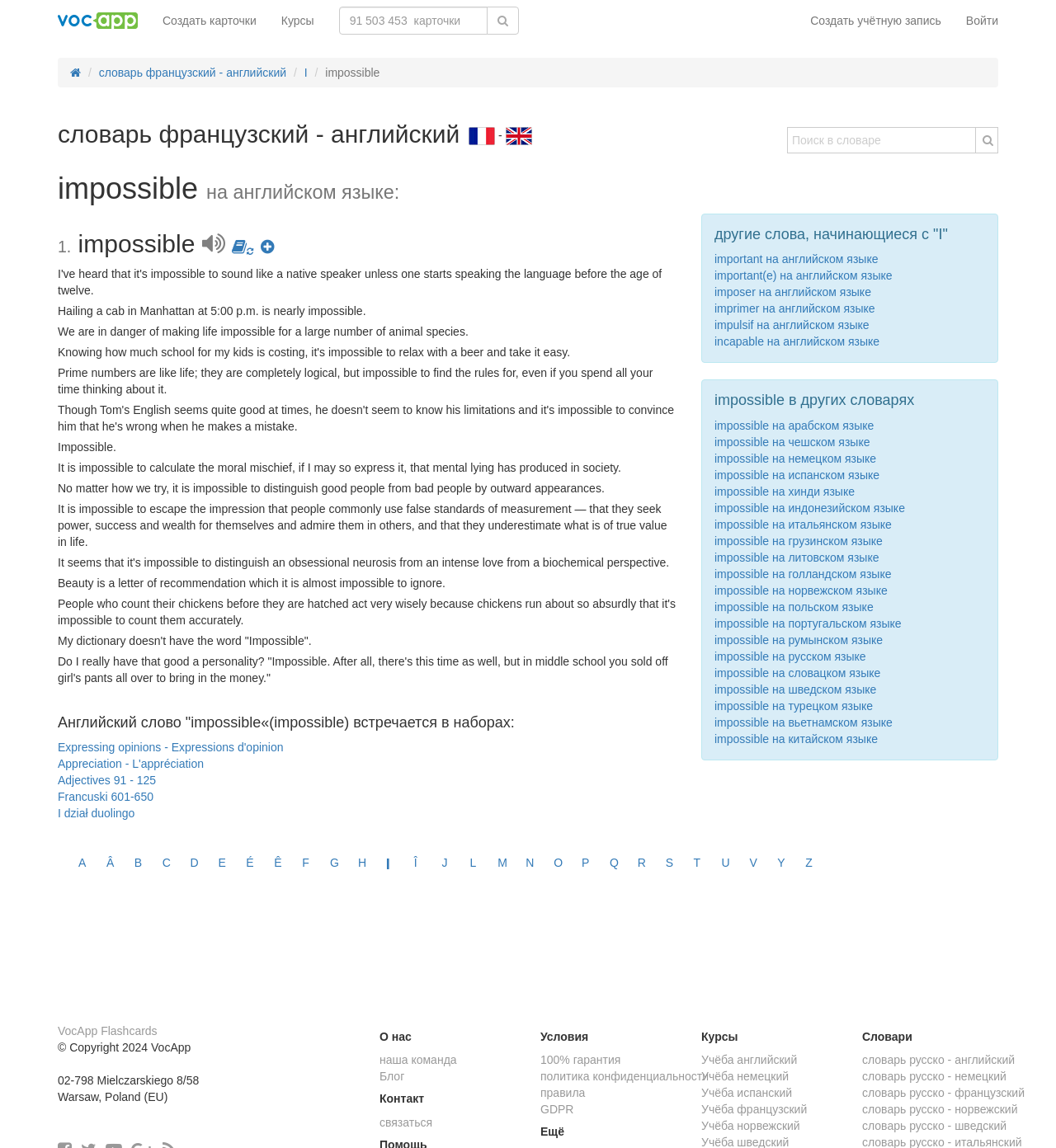Please determine the bounding box coordinates of the element's region to click in order to carry out the following instruction: "Search in the dictionary". The coordinates should be four float numbers between 0 and 1, i.e., [left, top, right, bottom].

[0.745, 0.111, 0.923, 0.134]